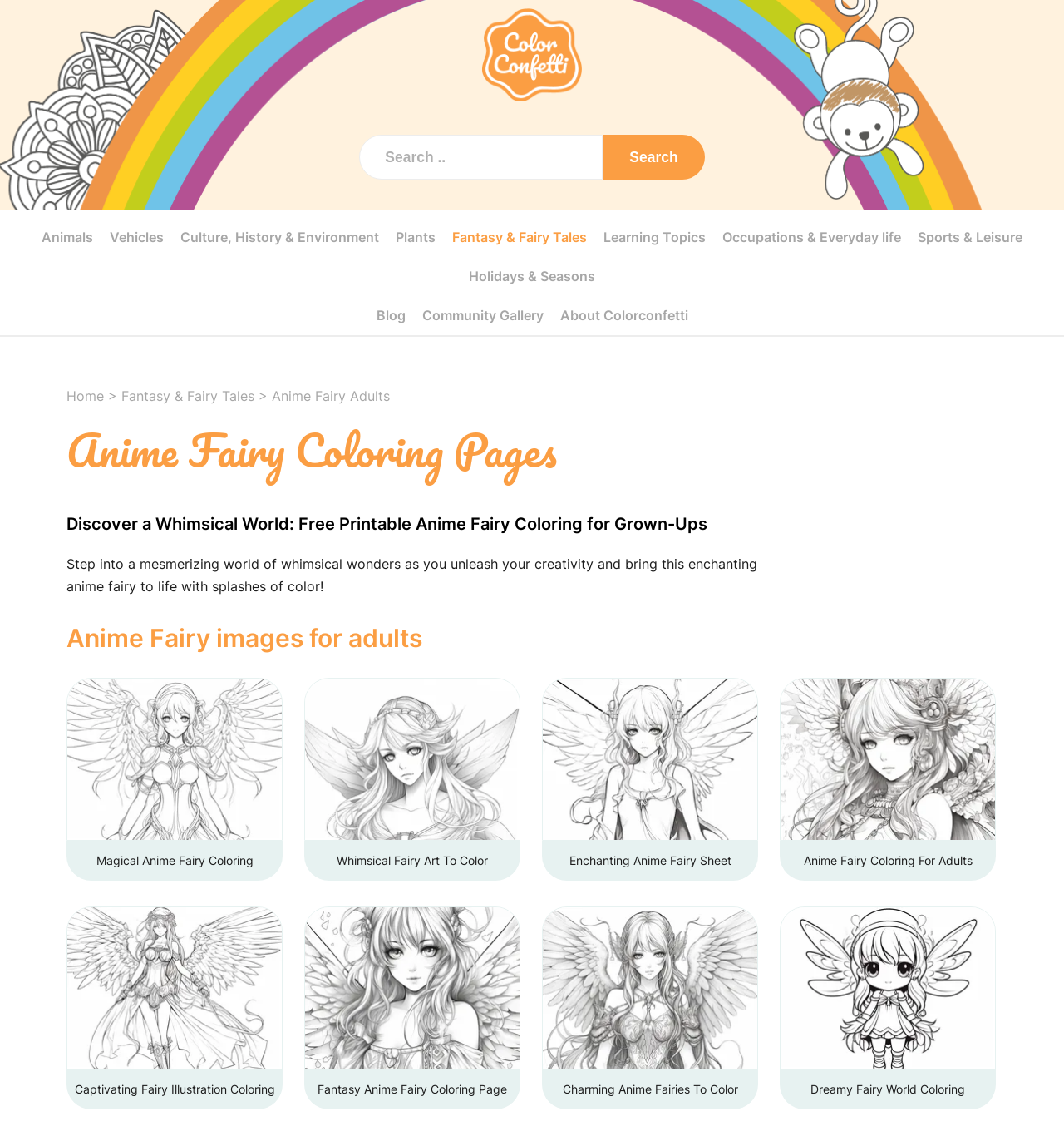Find the bounding box coordinates of the element to click in order to complete the given instruction: "Explore the 'Magical Anime Fairy Coloring' page."

[0.062, 0.599, 0.266, 0.782]